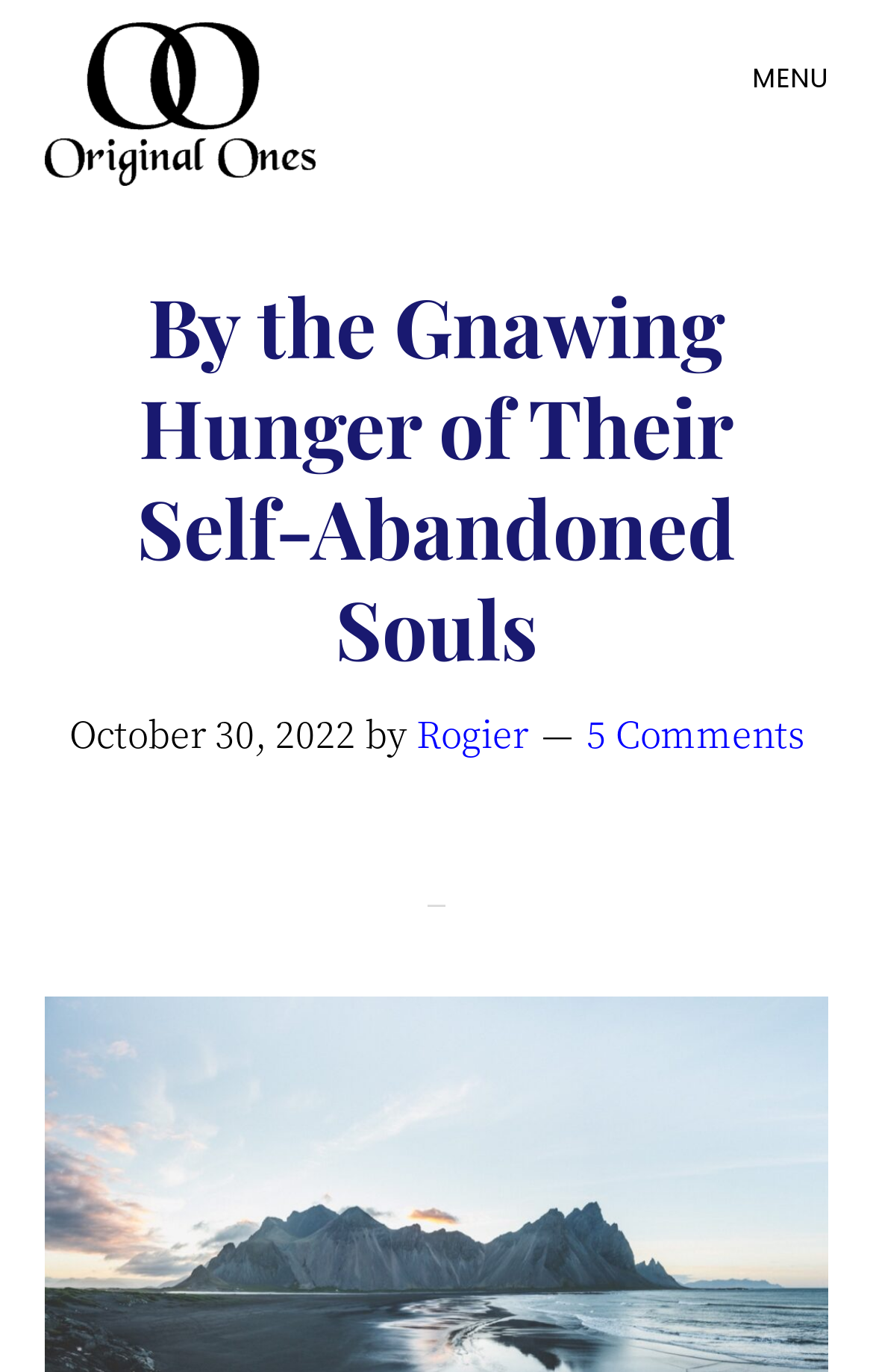Bounding box coordinates must be specified in the format (top-left x, top-left y, bottom-right x, bottom-right y). All values should be floating point numbers between 0 and 1. What are the bounding box coordinates of the UI element described as: alt="Marquise Black Diamond"

None